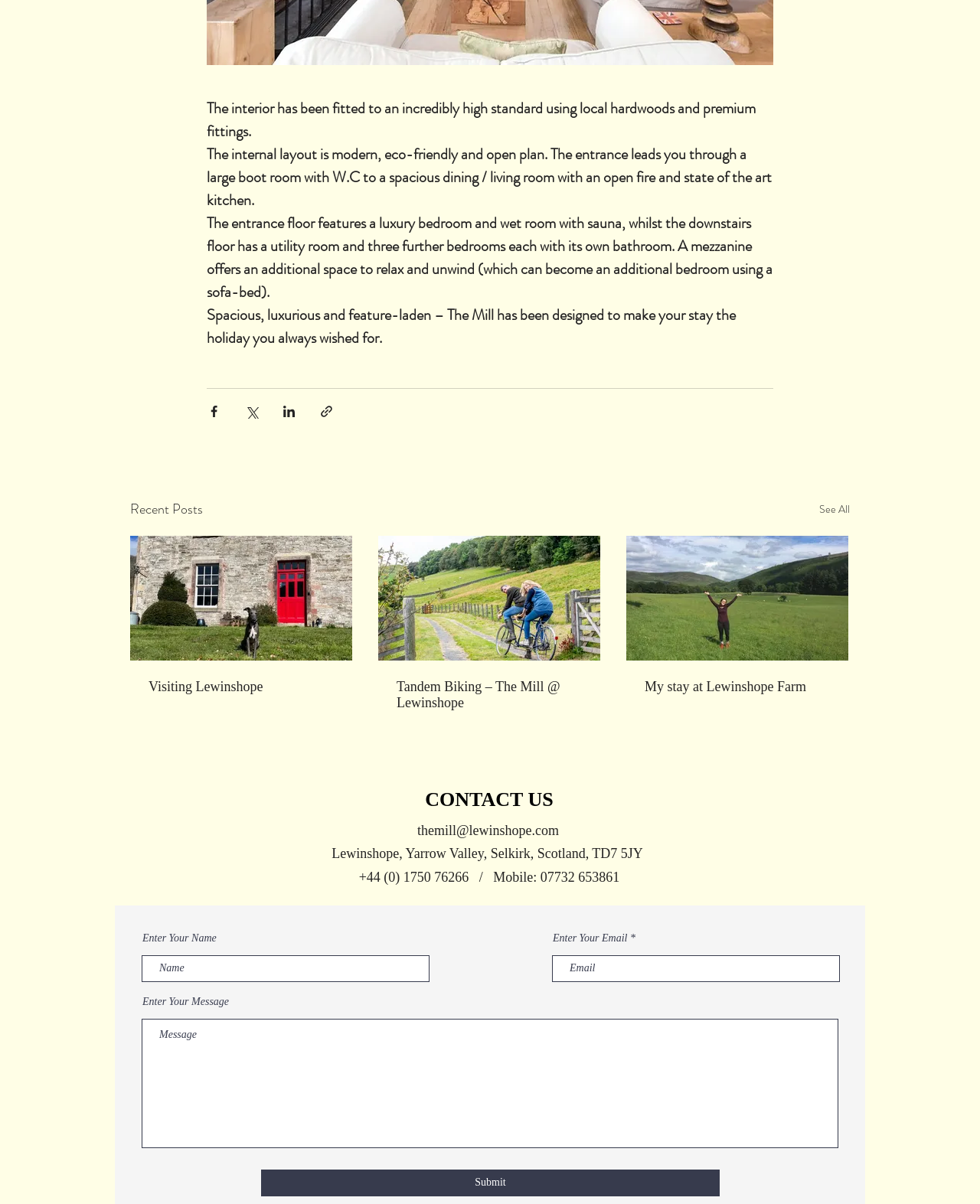Given the webpage screenshot, identify the bounding box of the UI element that matches this description: "name="enter-your name" placeholder="Name"".

[0.145, 0.793, 0.438, 0.815]